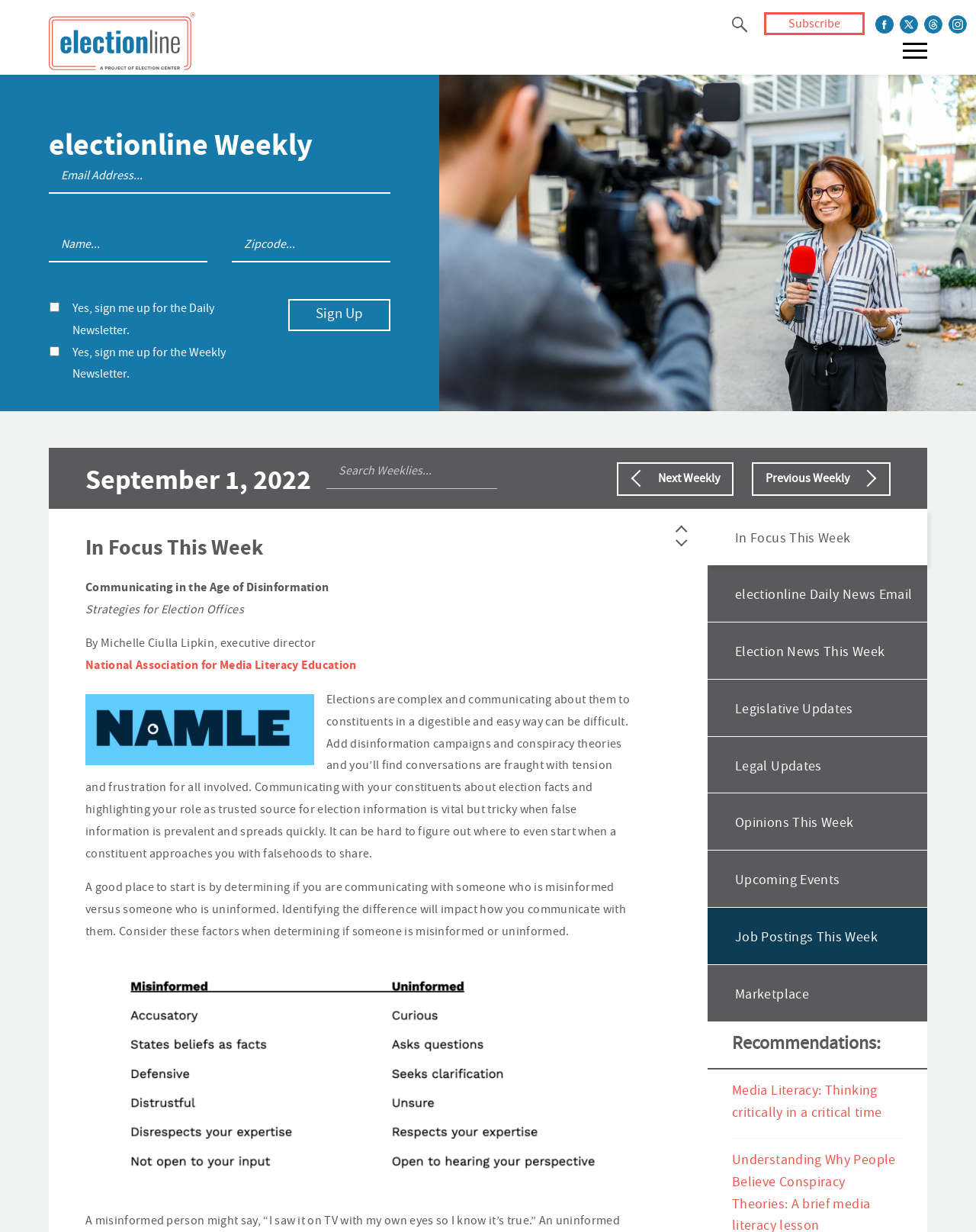How many social media links are present?
Based on the visual details in the image, please answer the question thoroughly.

The social media links are located at the top right corner of the webpage. There are five links: Facebook, Twitter, Threads, Instagram, and Subscribe. These links are inside the Root Element with bounding box coordinates [0.783, 0.01, 0.99, 0.027].